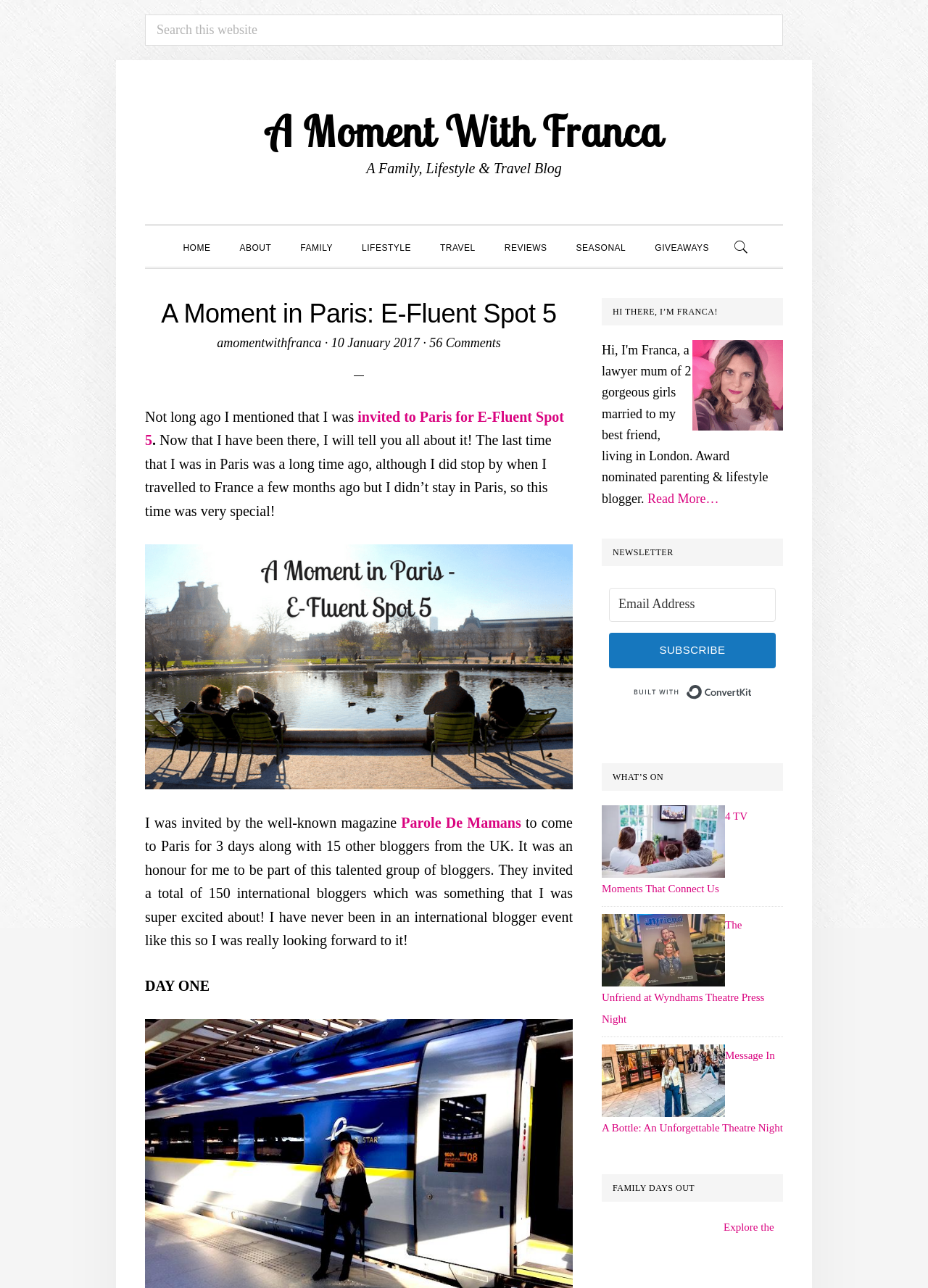Identify the bounding box of the UI element that matches this description: "Giveaways".

[0.69, 0.175, 0.78, 0.207]